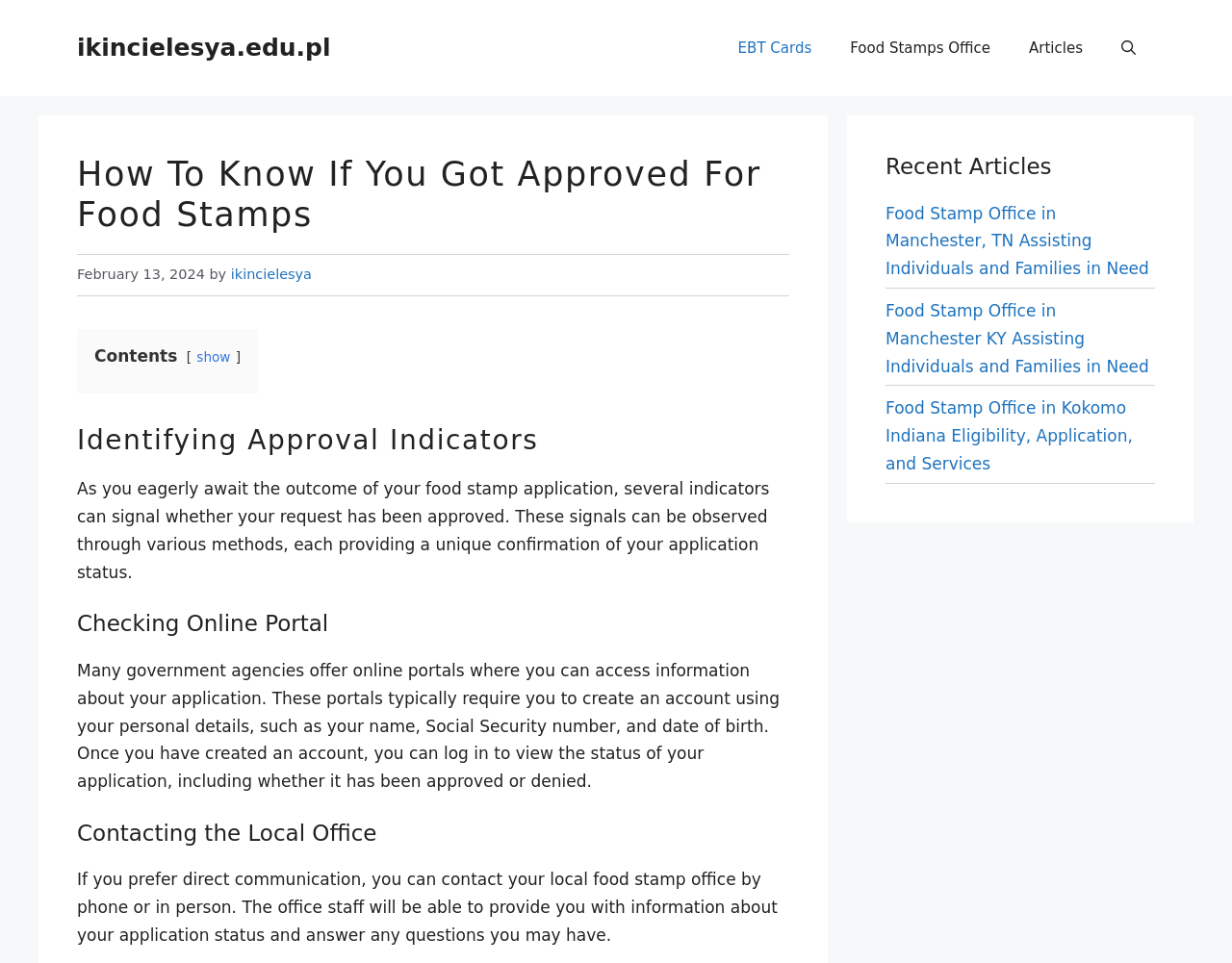Find the bounding box coordinates for the HTML element specified by: "Food Stamps Office".

[0.674, 0.02, 0.82, 0.08]